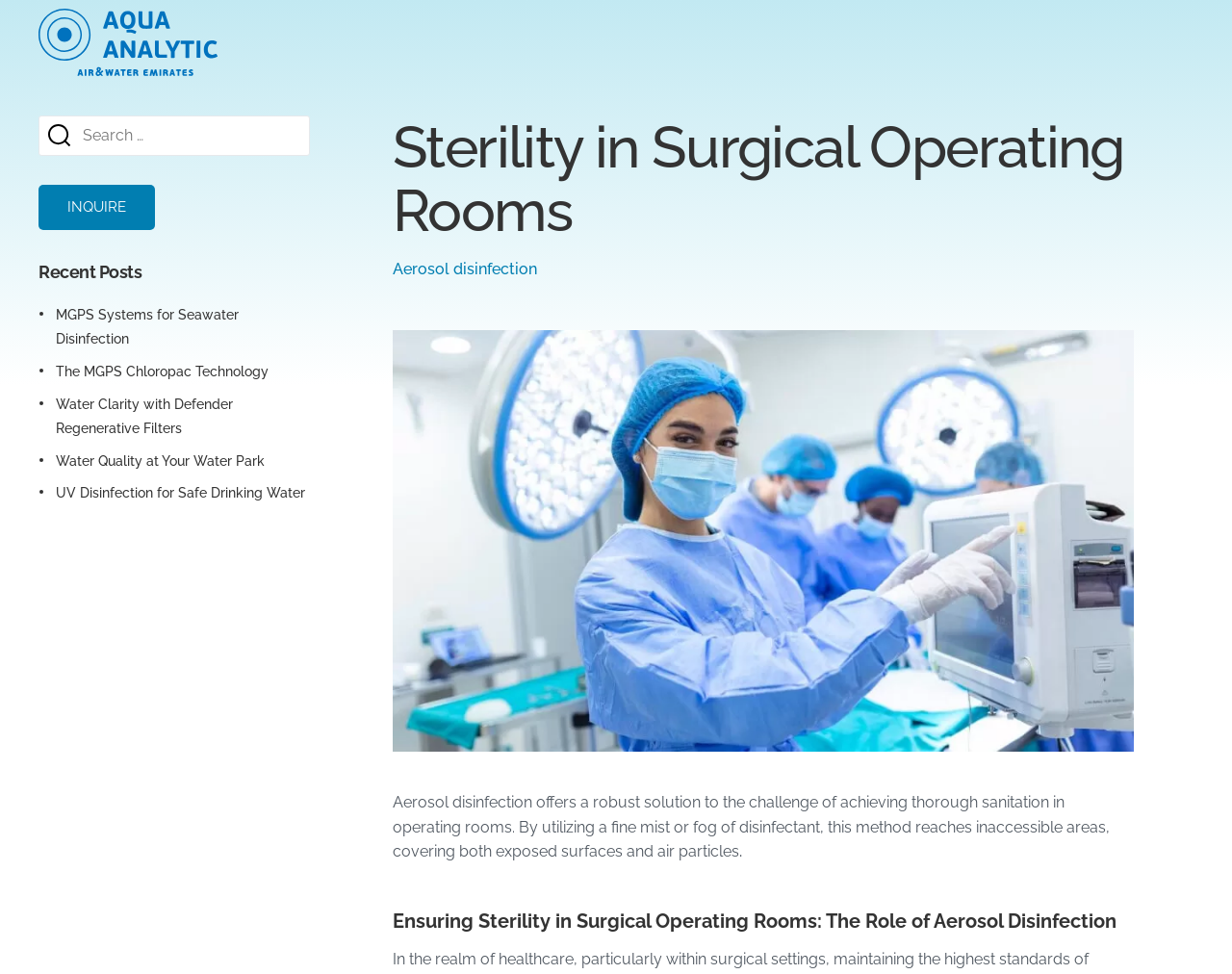Generate the text content of the main heading of the webpage.

Sterility in Surgical Operating Rooms